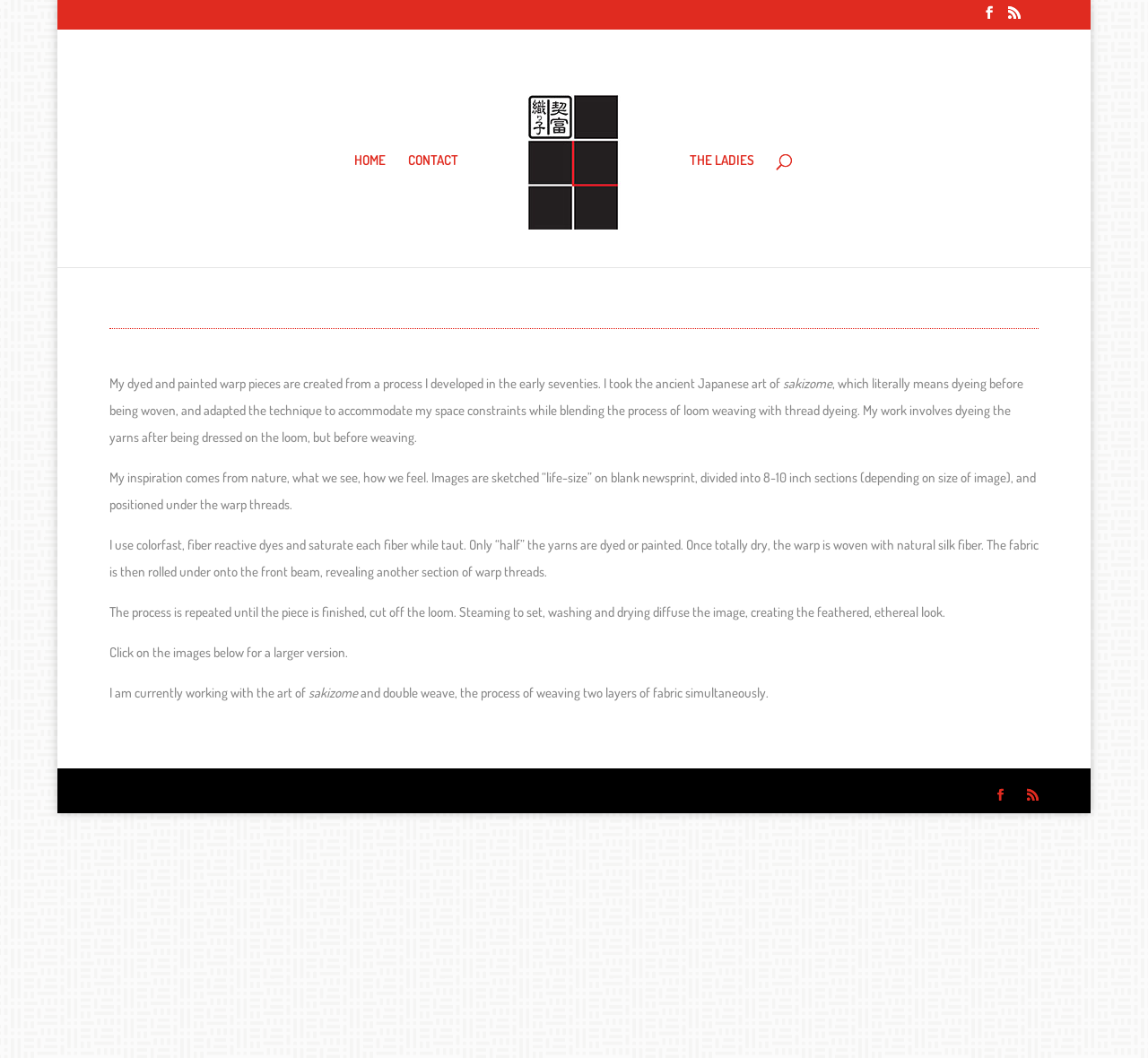Determine the bounding box coordinates of the target area to click to execute the following instruction: "Click on the image to see a larger version."

[0.441, 0.089, 0.558, 0.217]